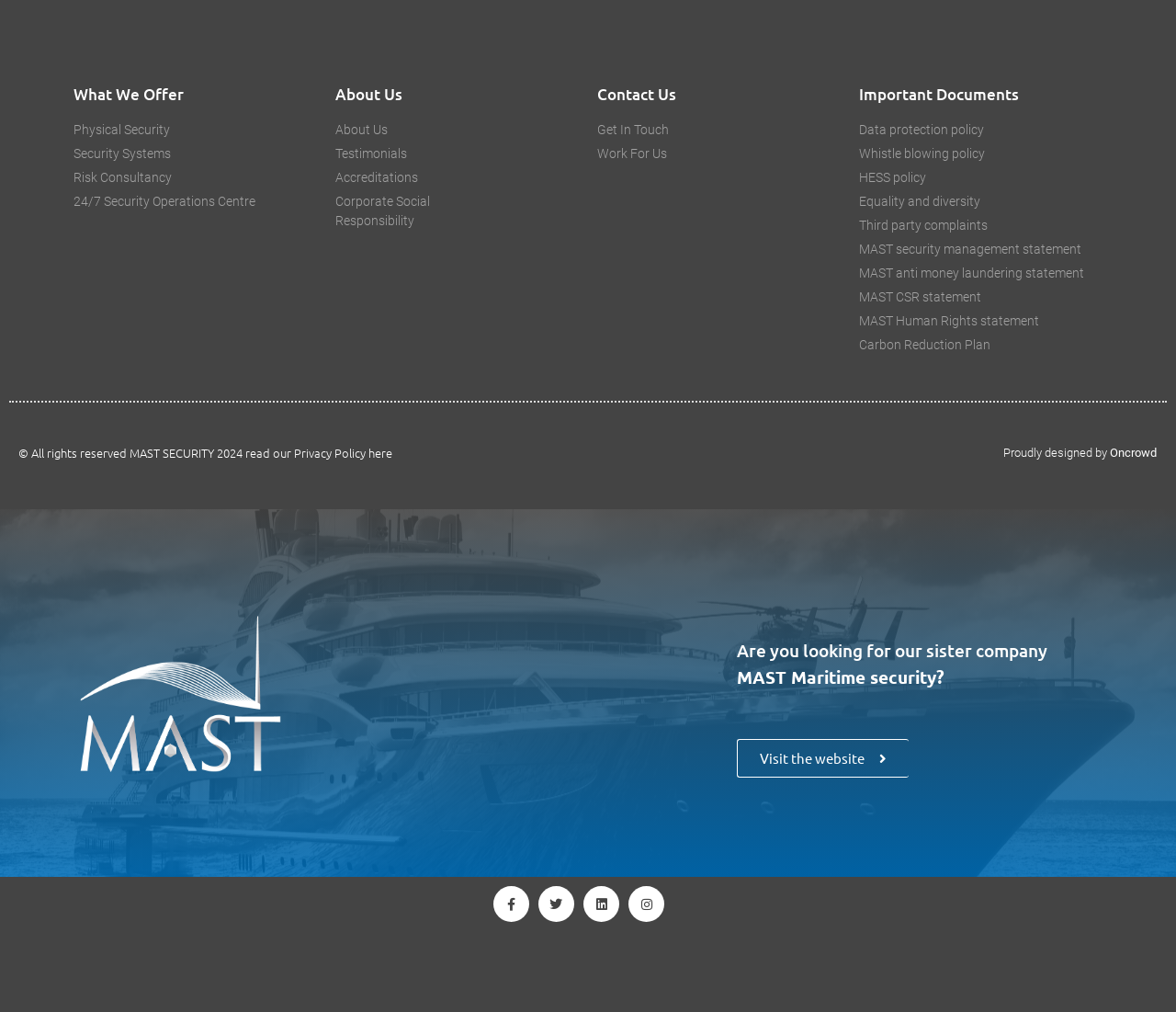Give a succinct answer to this question in a single word or phrase: 
How can one contact MAST Security?

Get In Touch